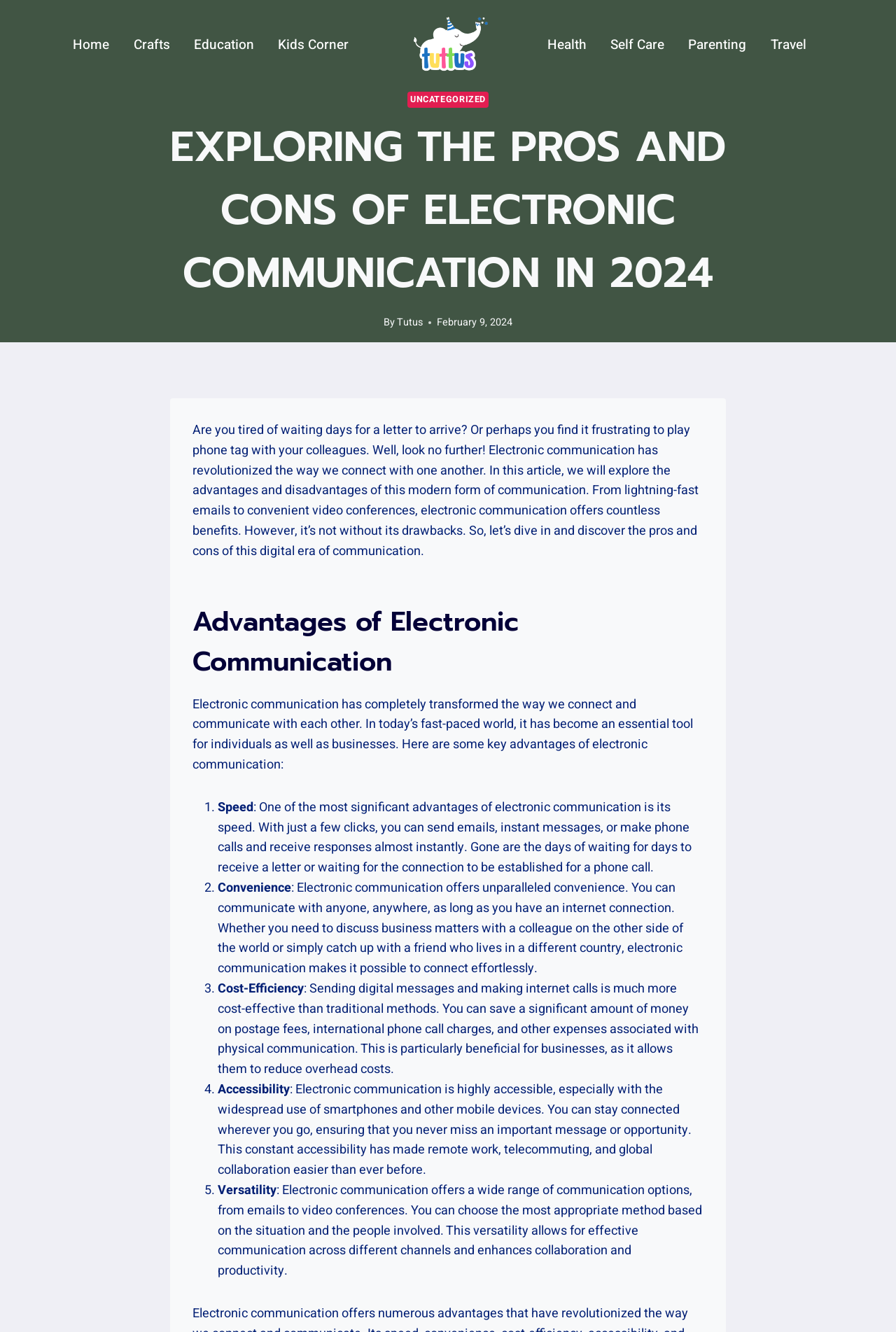Who is the author of the article?
Give a detailed explanation using the information visible in the image.

I read the link element with the text 'Tutus' which is located near the 'By' static text element, indicating that Tutus is the author of the article.